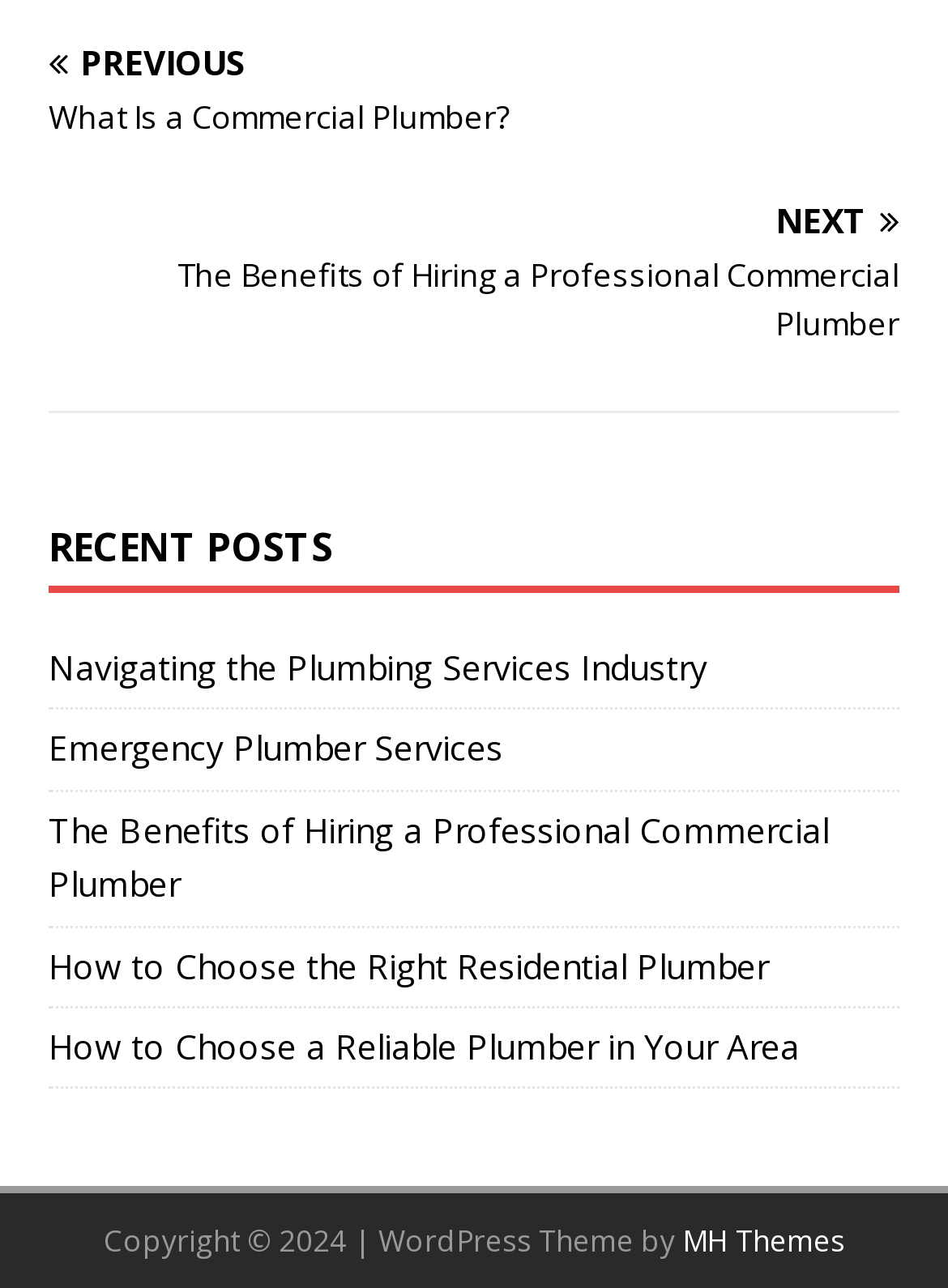Specify the bounding box coordinates for the region that must be clicked to perform the given instruction: "visit the MH Themes website".

[0.719, 0.948, 0.891, 0.98]